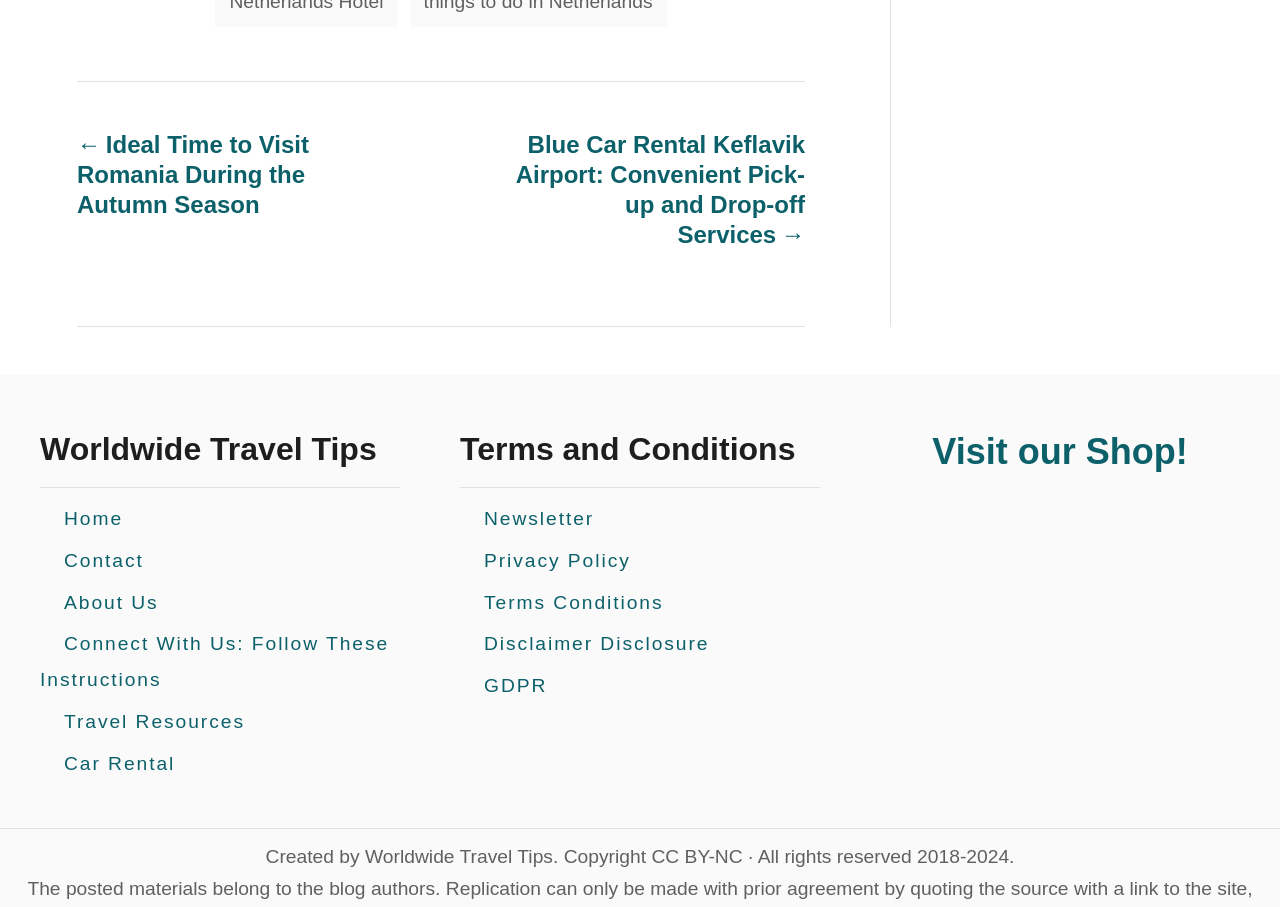What is the purpose of the 'Visit our Shop!' section?
Based on the visual details in the image, please answer the question thoroughly.

I deduced the answer by examining the link text 'Visit our Shop!' and the image with the text 'travel shop', which implies that the section is intended for selling travel-related products or services.